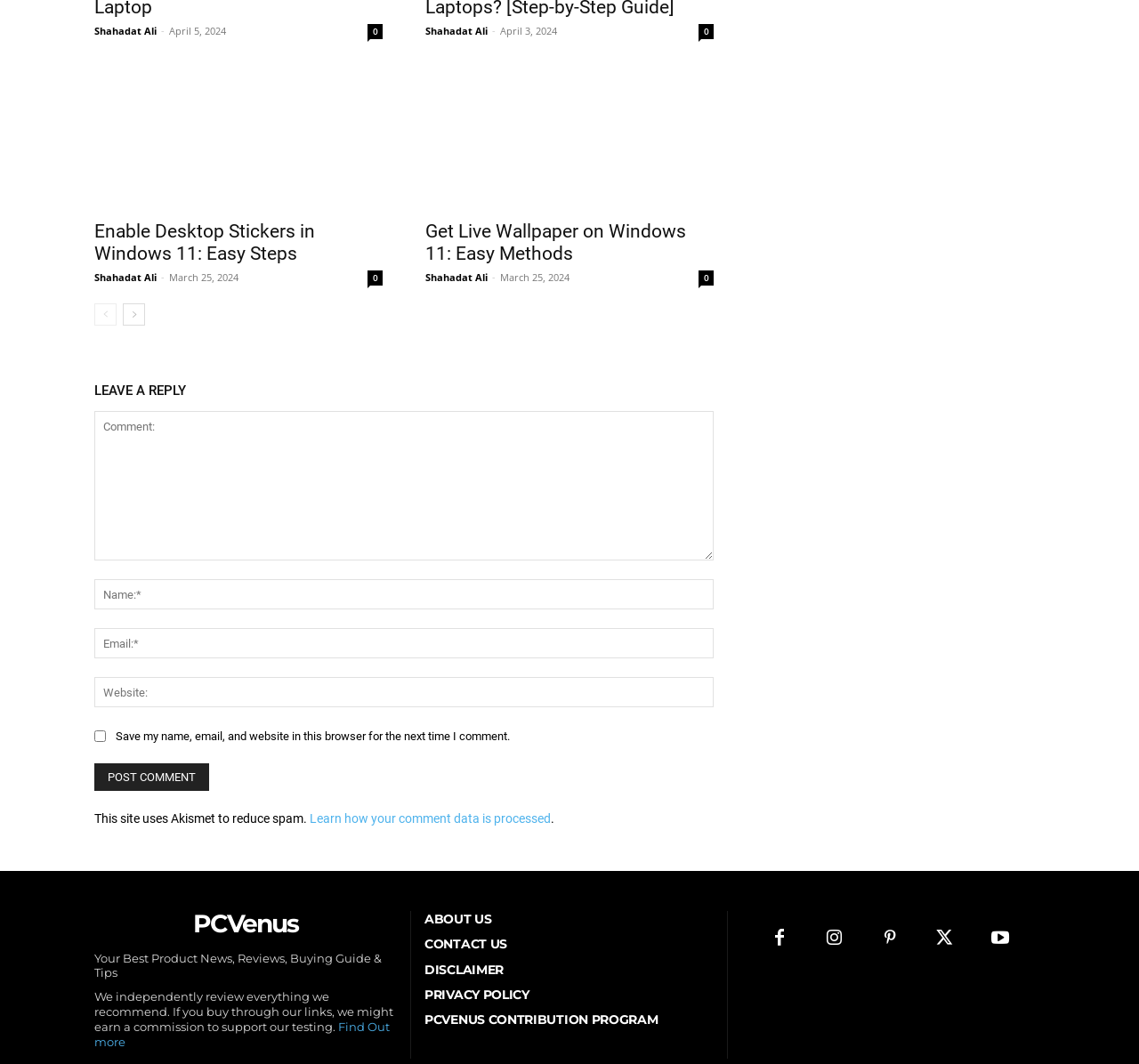Find the bounding box of the element with the following description: "Shahadat Ali". The coordinates must be four float numbers between 0 and 1, formatted as [left, top, right, bottom].

[0.083, 0.254, 0.138, 0.267]